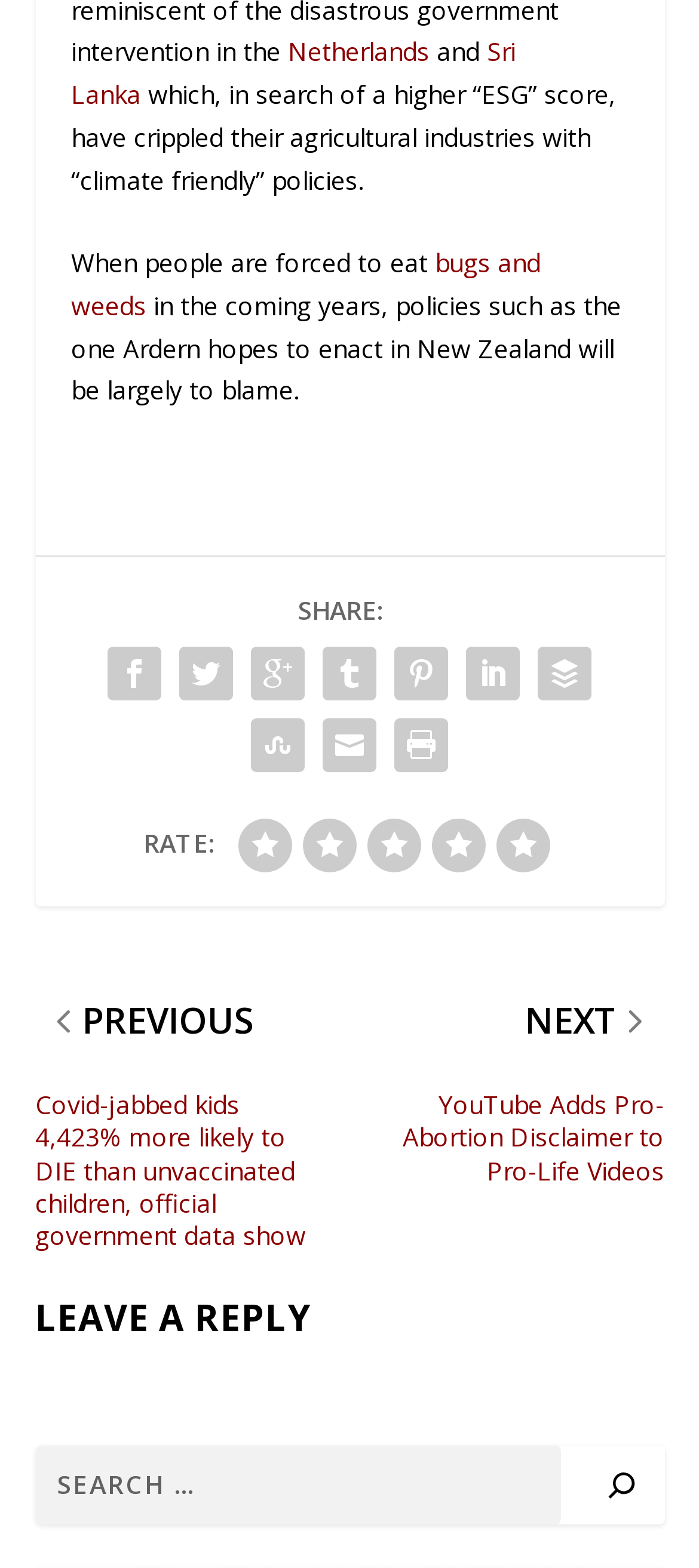Determine the bounding box coordinates of the clickable region to execute the instruction: "Click on the Facebook icon". The coordinates should be four float numbers between 0 and 1, denoted as [left, top, right, bottom].

[0.141, 0.407, 0.244, 0.453]